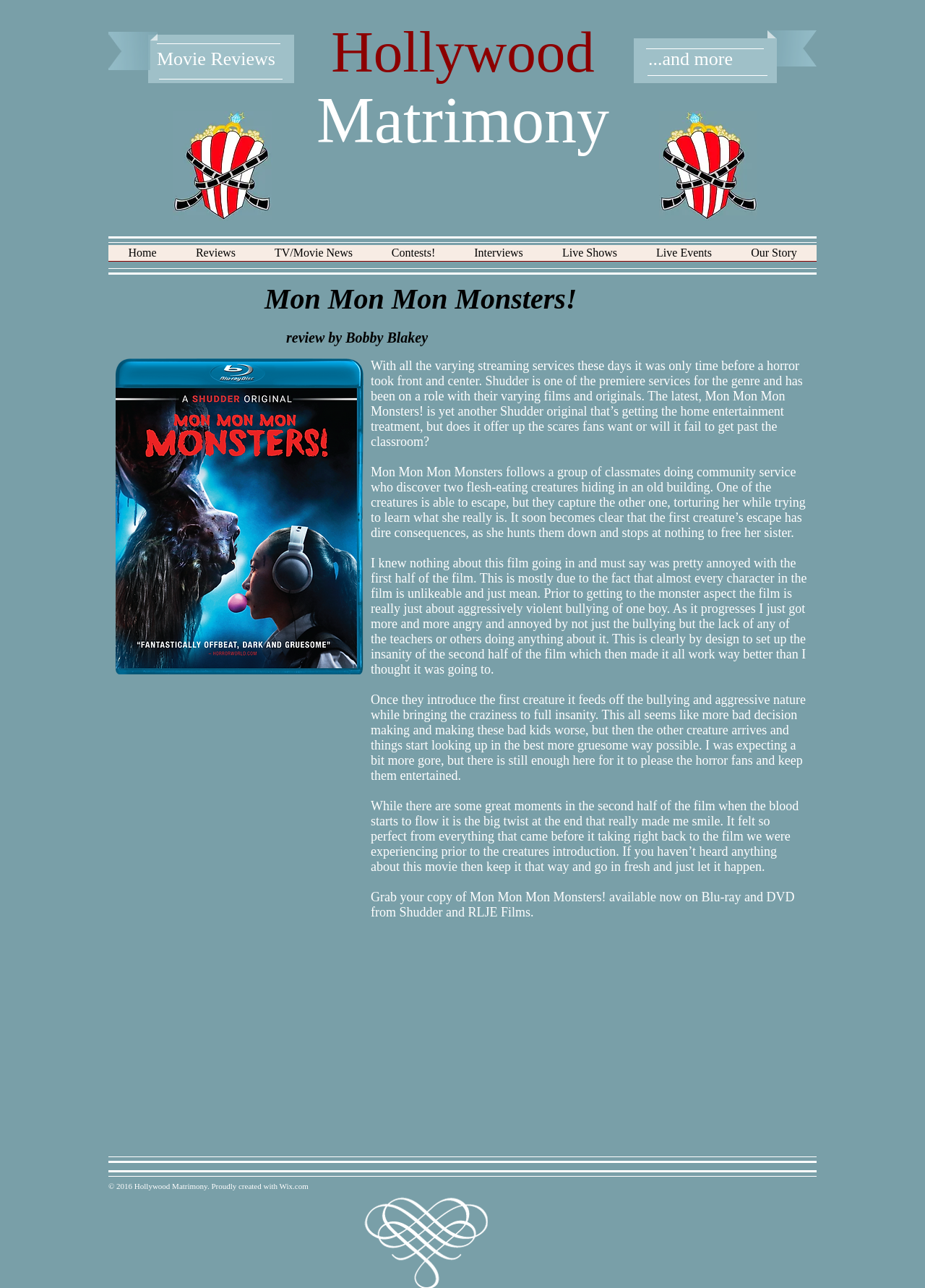Deliver a detailed narrative of the webpage's visual and textual elements.

The webpage is a movie review page, specifically for the movie "Mon Mon Mon Monsters!". At the top, there are three headings: "Movie Reviews", "Hollywood", and "Matrimony", with the latter two being links. Below these headings, there is a navigation menu with links to various sections of the website, including "Home", "Reviews", "TV/Movie News", "Contests!", "Interviews", "Live Shows", and "Our Story".

The main content of the page is a review of the movie "Mon Mon Mon Monsters!", written by Bobby Blakey. The review is divided into several paragraphs, with an image of the movie's Blu-ray cover on the left side. The review discusses the movie's plot, characters, and themes, and includes the reviewer's opinions and criticisms.

At the bottom of the page, there is a copyright notice and a link to the website's creator, Wix.com. Overall, the webpage is focused on providing a detailed review of the movie, with a clear and organized layout.